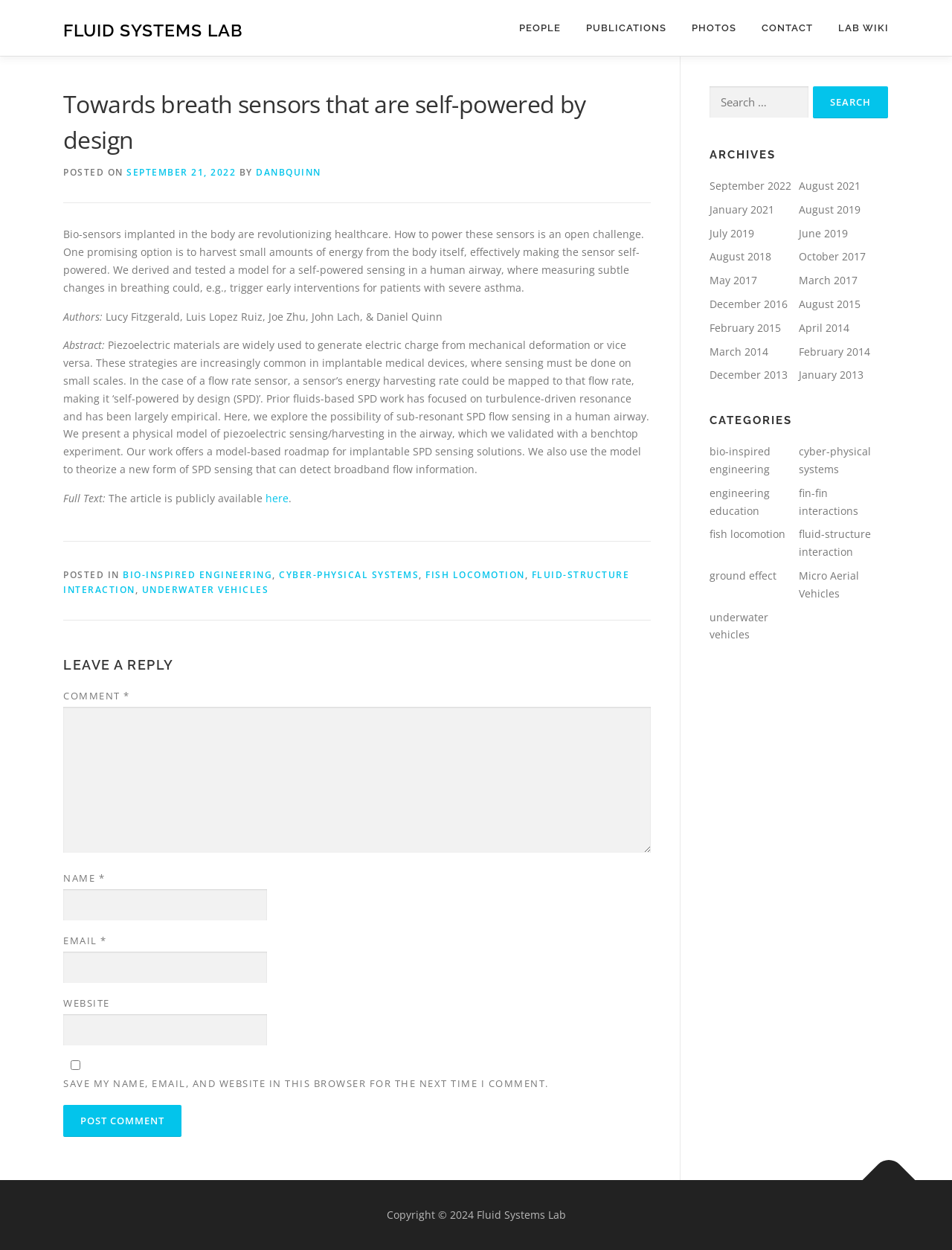What is the topic of the article? Based on the screenshot, please respond with a single word or phrase.

Breath sensors